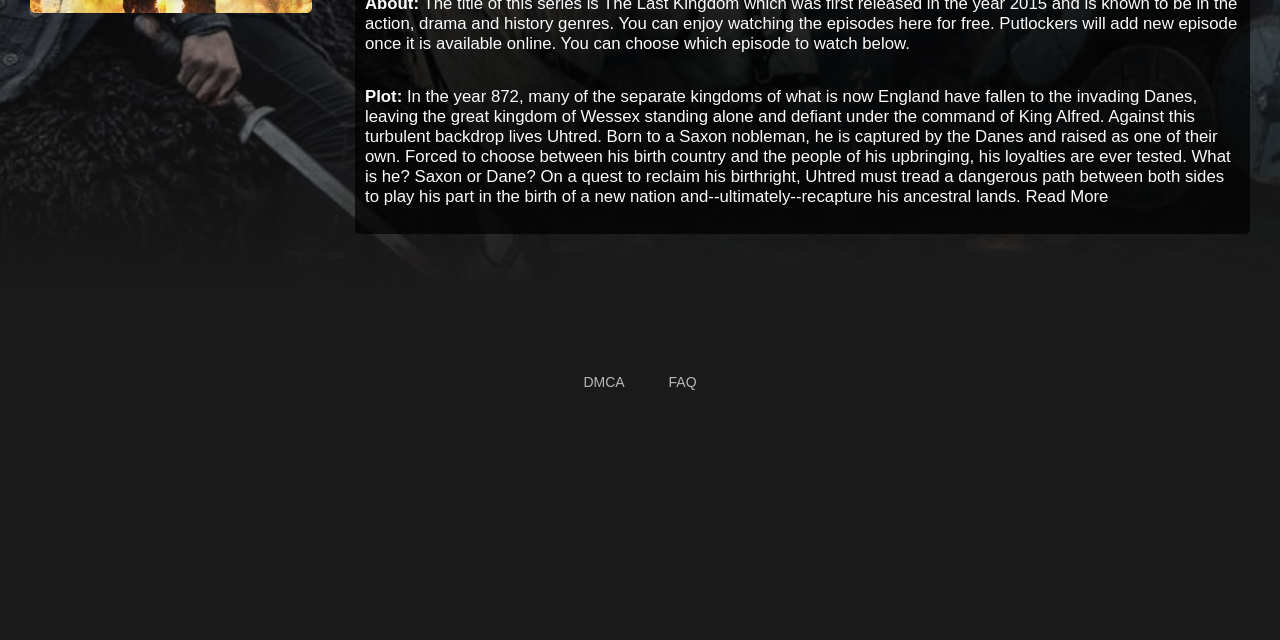Based on the element description Log in, identify the bounding box coordinates for the UI element. The coordinates should be in the format (top-left x, top-left y, bottom-right x, bottom-right y) and within the 0 to 1 range.

None